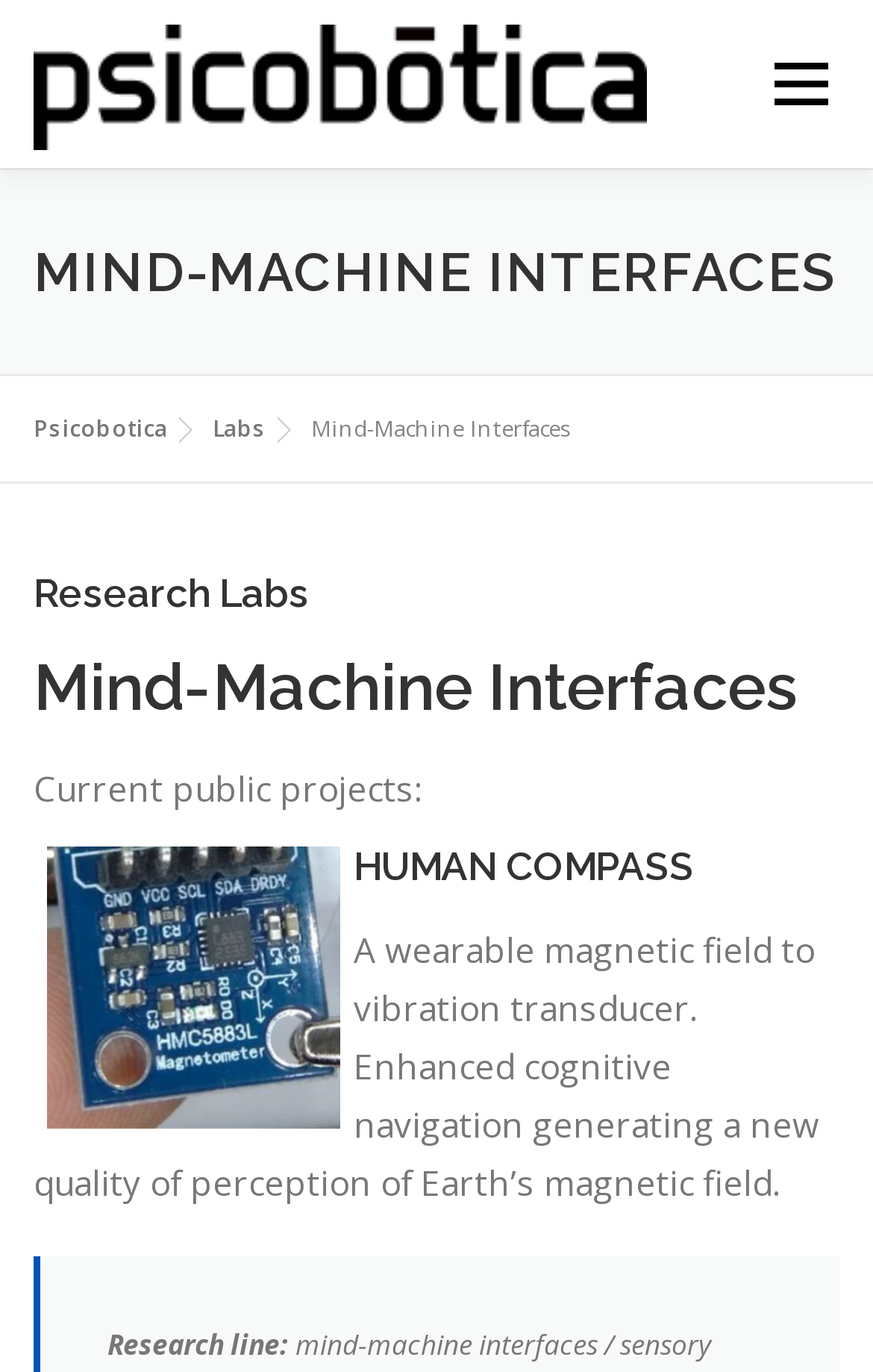What is the purpose of the magnetometer?
Please describe in detail the information shown in the image to answer the question.

The purpose of the magnetometer can be found in the description below the image of the magnetometer, which states that it is 'A wearable magnetic field to vibration transducer' and 'Enhanced cognitive navigation generating a new quality of perception of Earth’s magnetic field'.